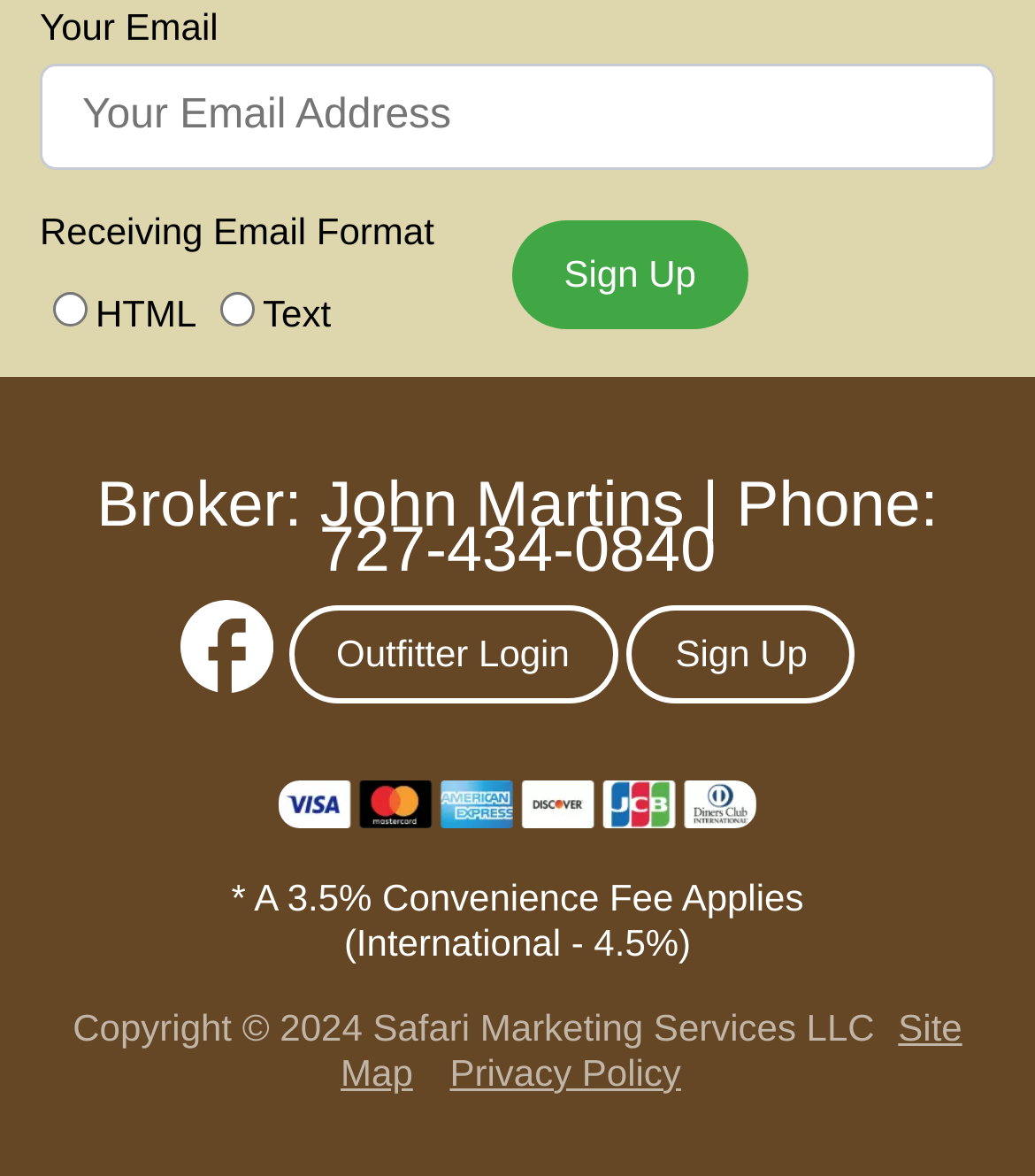Based on the image, give a detailed response to the question: What is the phone number?

I found the phone number by looking at the contentinfo section of the webpage, where it says 'Phone: 727-434-0840'.